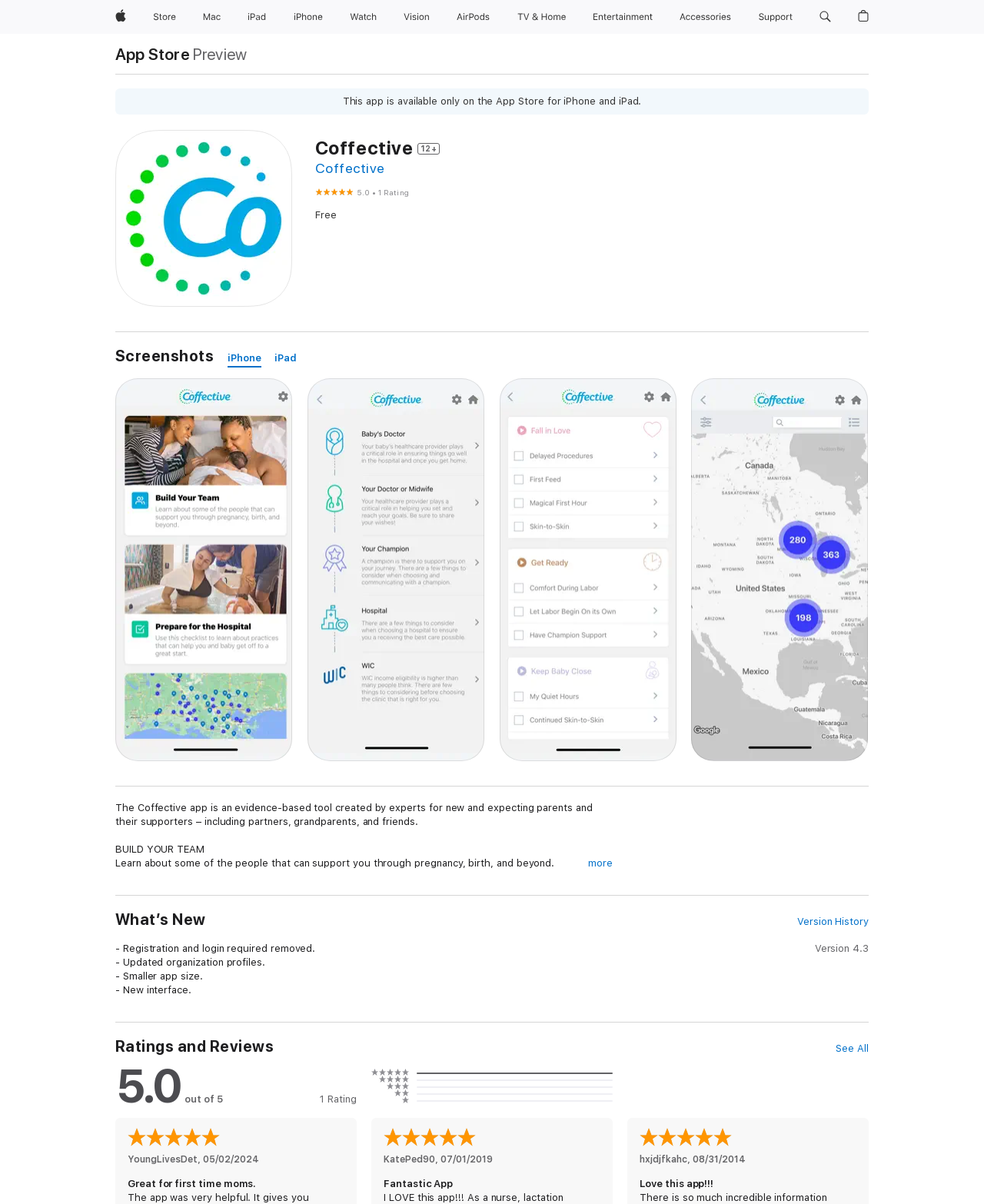Please respond in a single word or phrase: 
What is the purpose of the Coffective app?

Evidence-based tool for new and expecting parents